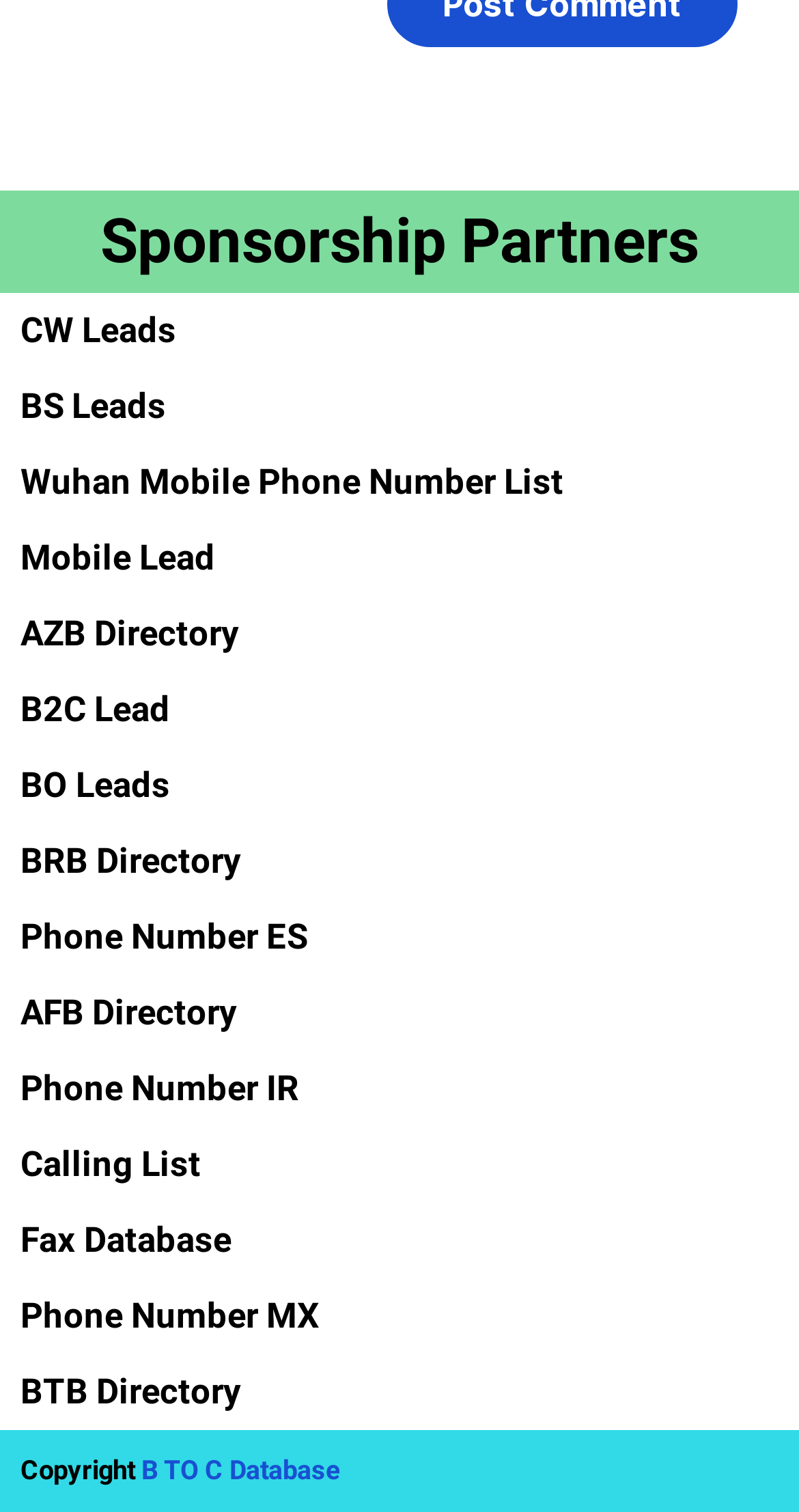Determine the bounding box coordinates of the clickable area required to perform the following instruction: "View Sponsorship Partners". The coordinates should be represented as four float numbers between 0 and 1: [left, top, right, bottom].

[0.026, 0.14, 0.974, 0.181]